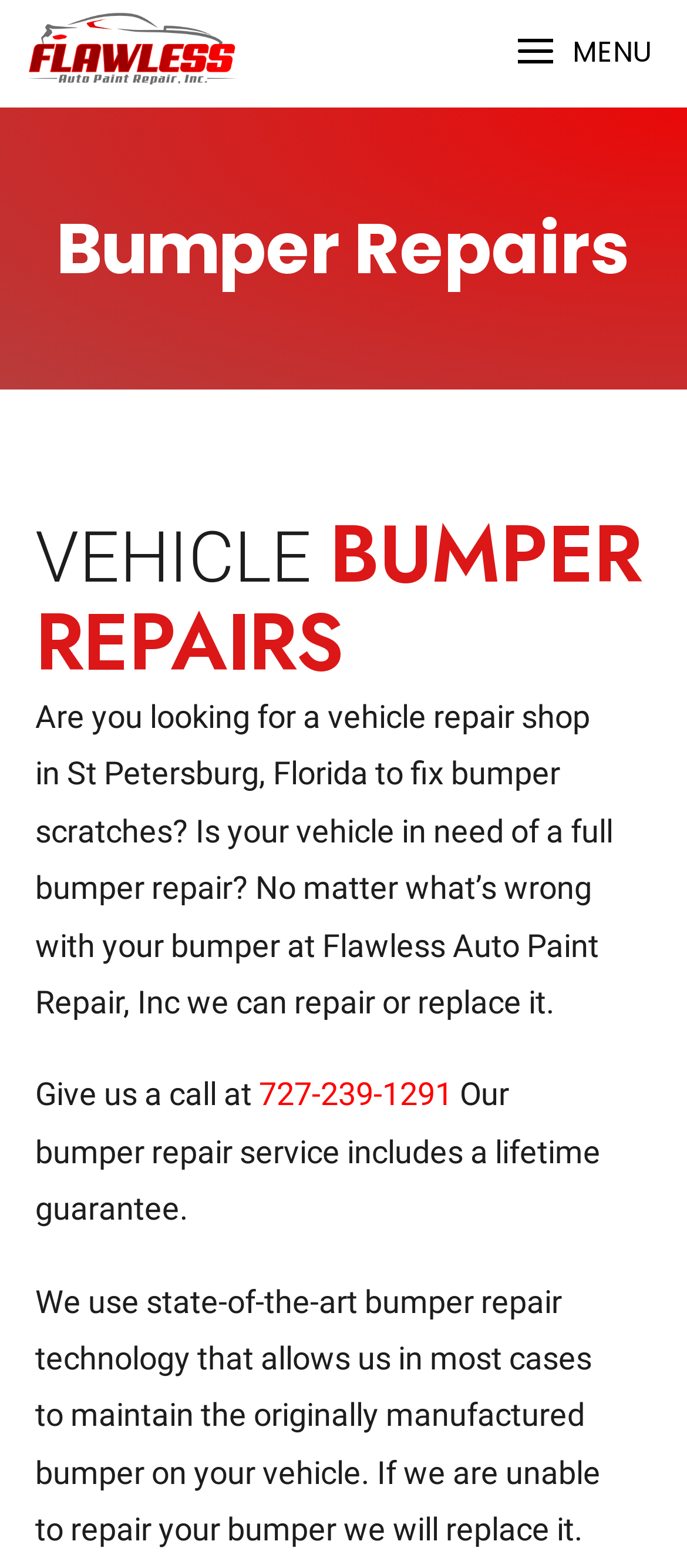Determine the bounding box of the UI component based on this description: "MENU". The bounding box coordinates should be four float values between 0 and 1, i.e., [left, top, right, bottom].

[0.751, 0.022, 0.949, 0.044]